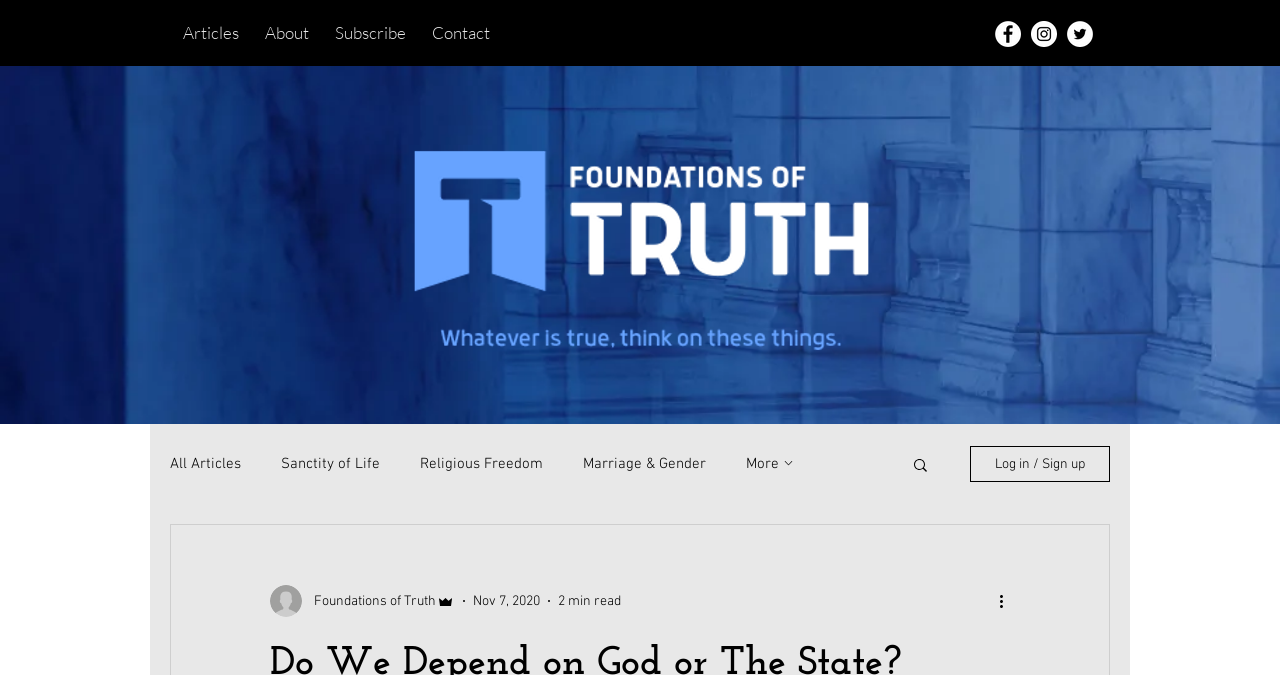What is the date of the article?
Provide a well-explained and detailed answer to the question.

The date of the article can be found by looking at the generic element labeled as 'Nov 7, 2020' below the writer's picture.